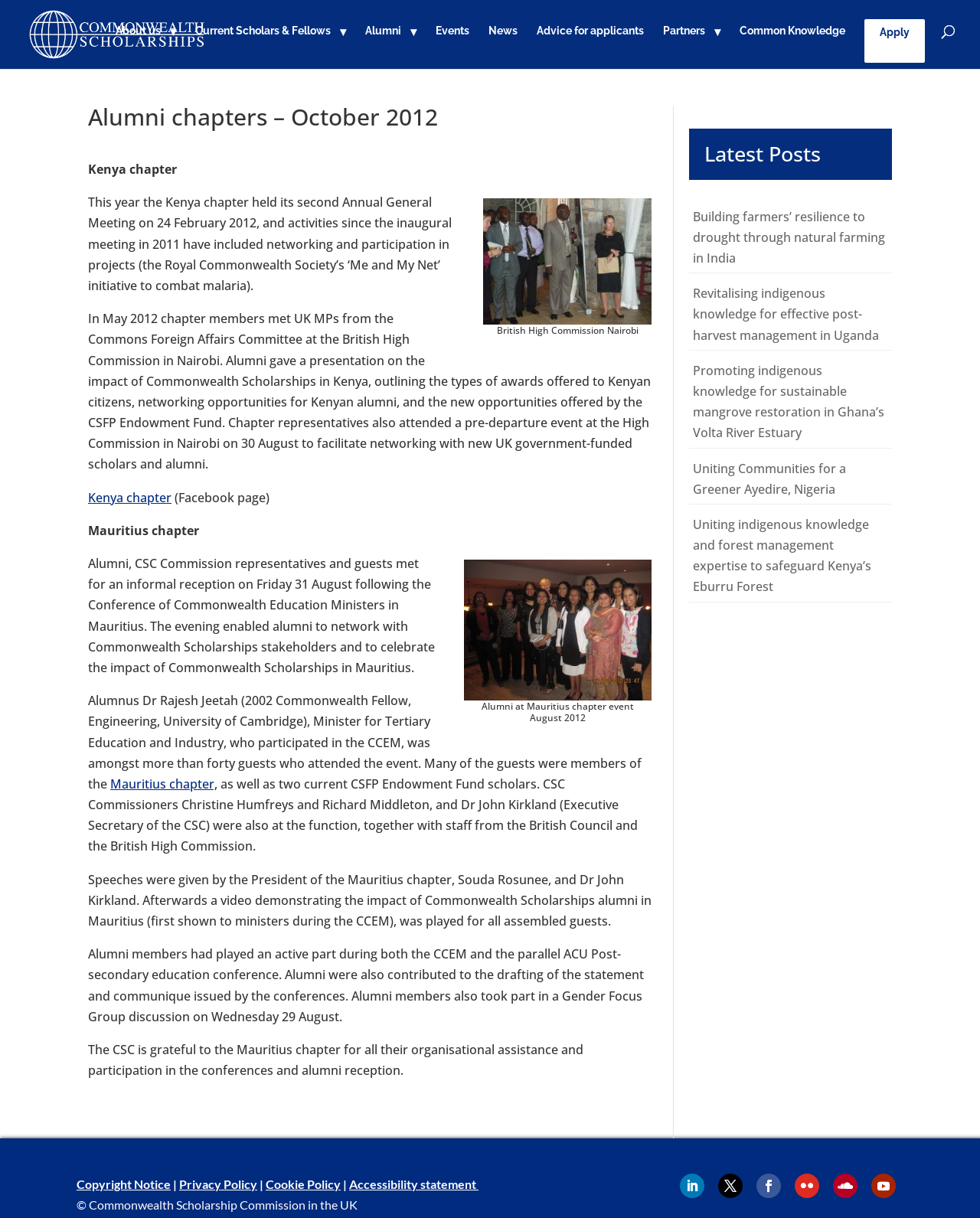Based on the element description: "Current Scholars & Fellows", identify the bounding box coordinates for this UI element. The coordinates must be four float numbers between 0 and 1, listed as [left, top, right, bottom].

[0.199, 0.021, 0.353, 0.05]